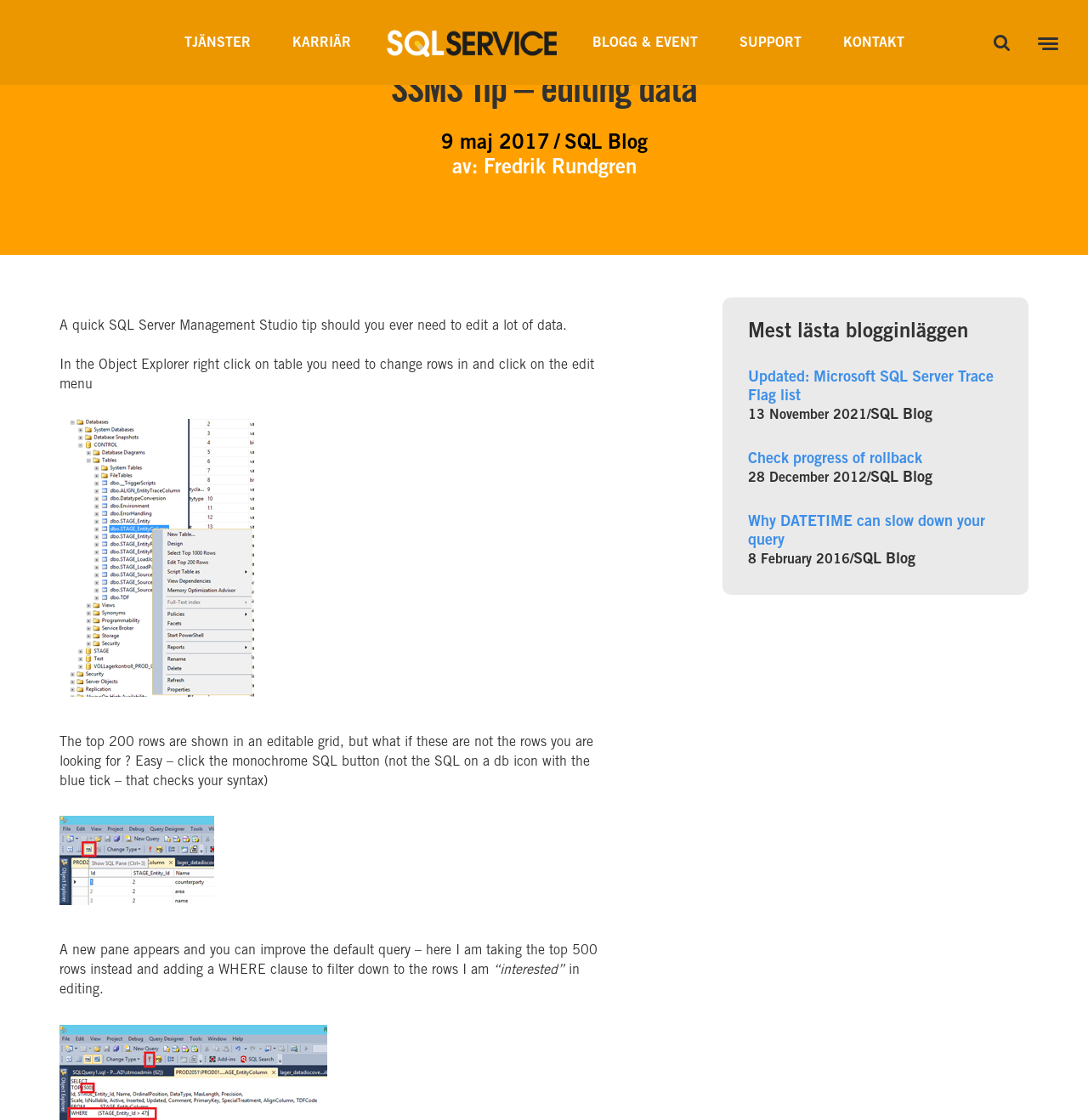Please specify the coordinates of the bounding box for the element that should be clicked to carry out this instruction: "Contact us through info@sqlservice.se". The coordinates must be four float numbers between 0 and 1, formatted as [left, top, right, bottom].

[0.588, 0.229, 0.686, 0.241]